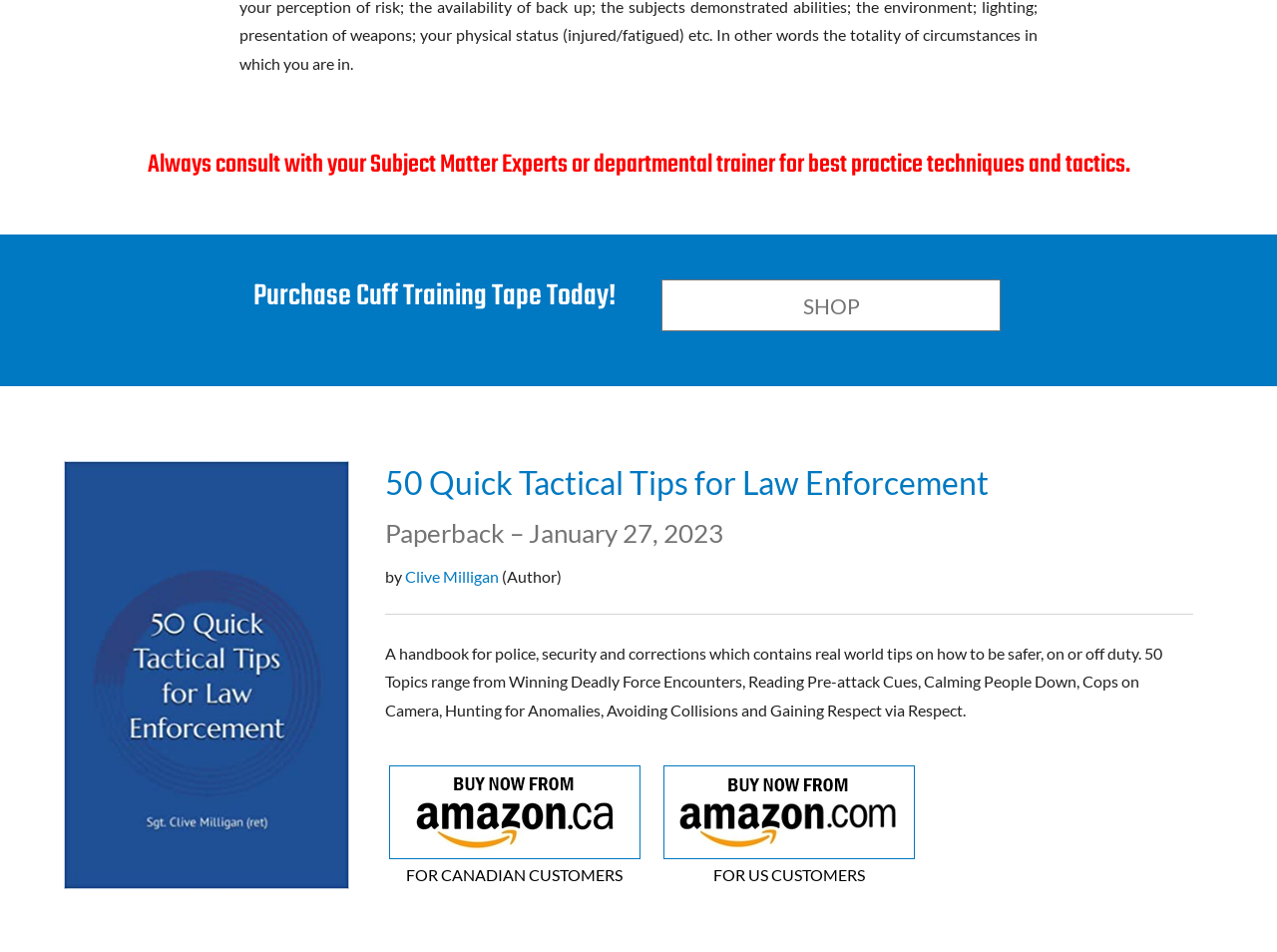Using the provided description parent_node: FOR US CUSTOMERS, find the bounding box coordinates for the UI element. Provide the coordinates in (top-left x, top-left y, bottom-right x, bottom-right y) format, ensuring all values are between 0 and 1.

[0.52, 0.804, 0.716, 0.903]